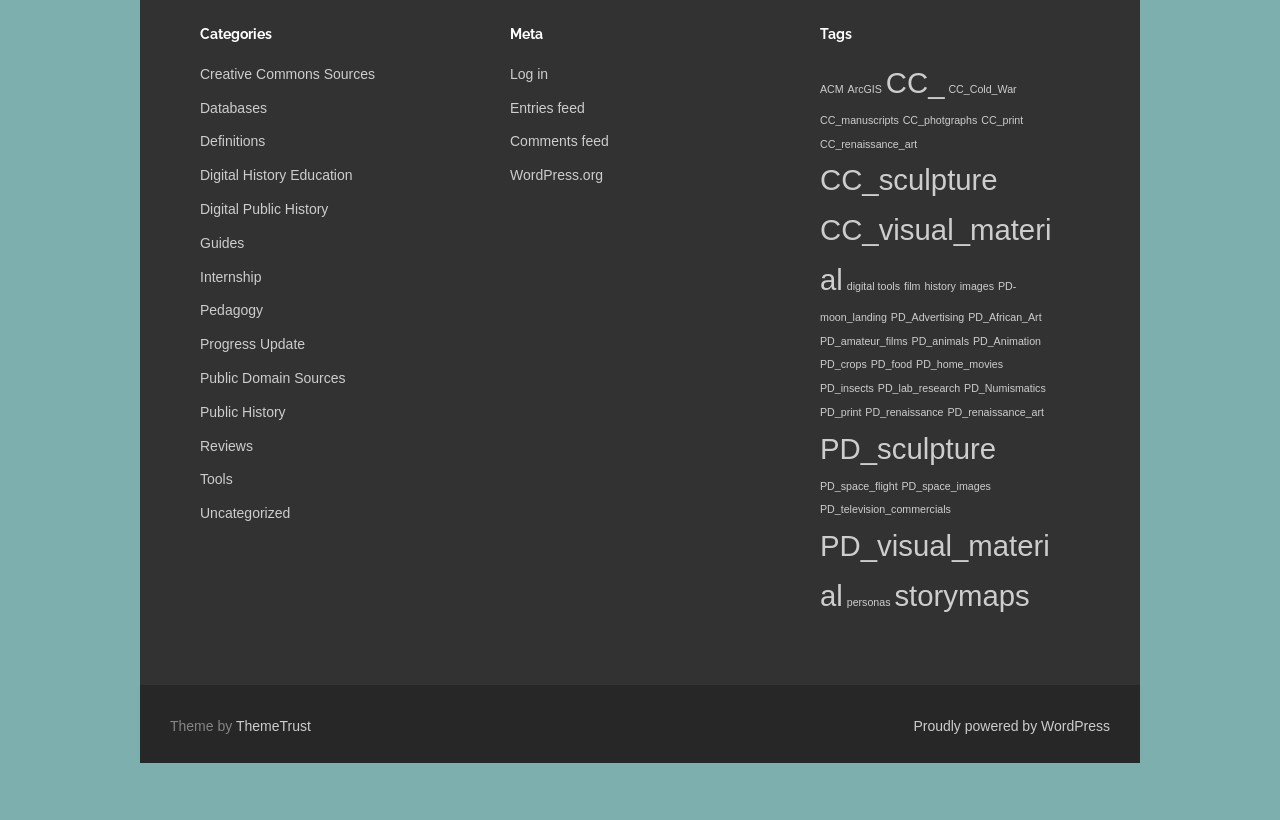Please locate the bounding box coordinates for the element that should be clicked to achieve the following instruction: "Check out 'PD_space_flight'". Ensure the coordinates are given as four float numbers between 0 and 1, i.e., [left, top, right, bottom].

[0.641, 0.585, 0.701, 0.6]